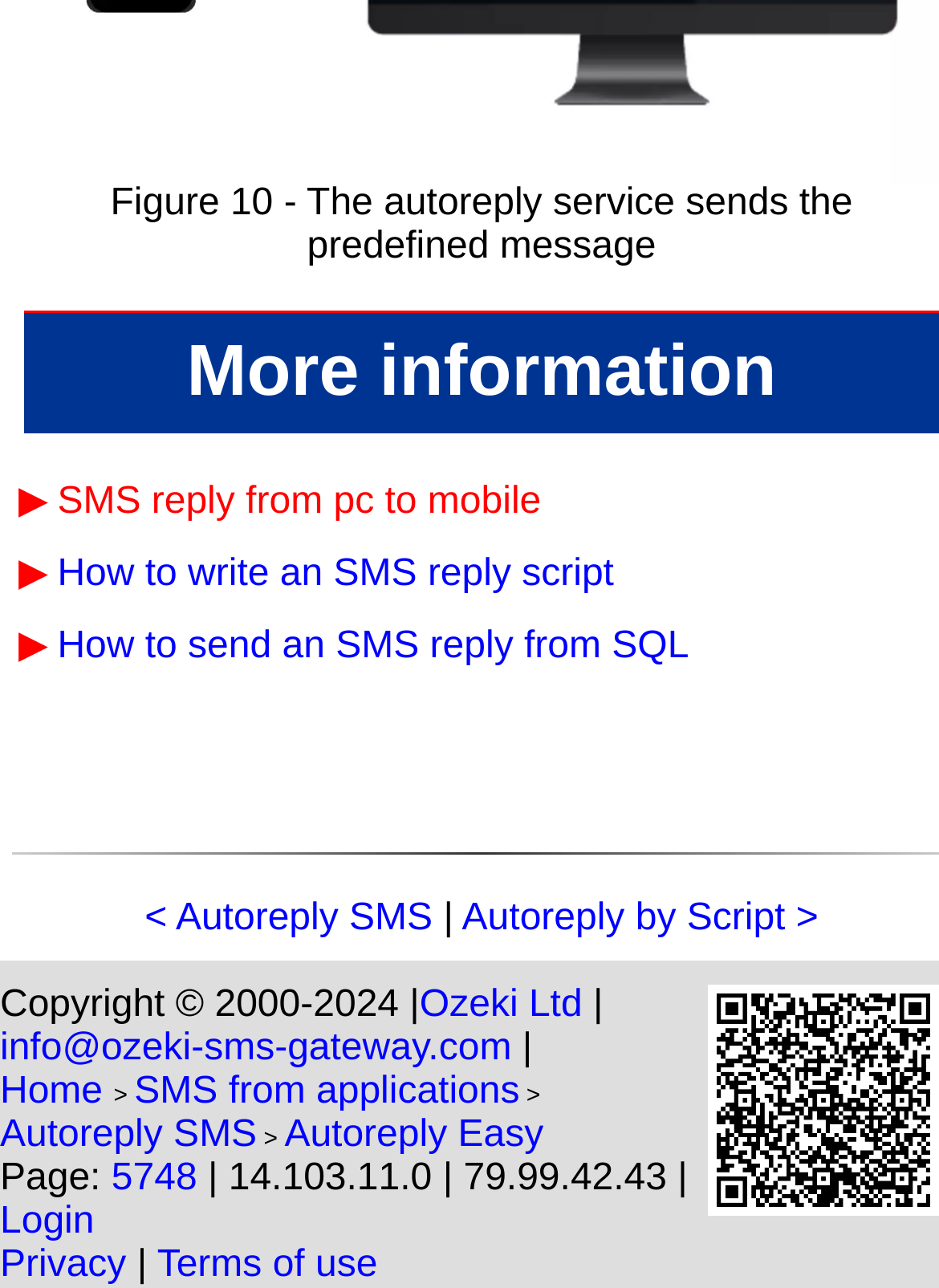Provide your answer in one word or a succinct phrase for the question: 
What is the content of the table at the bottom of the page?

Copyright and contact information